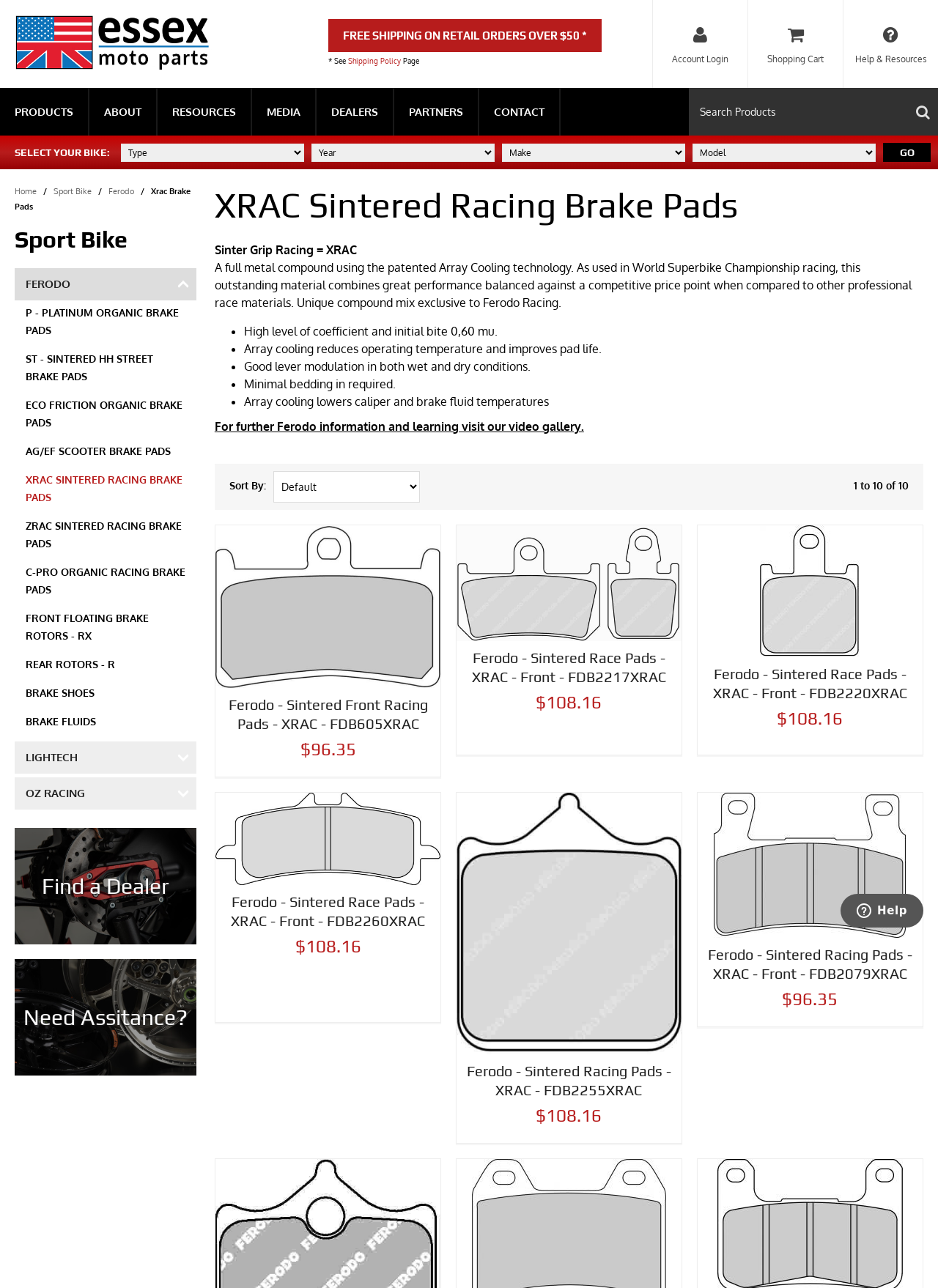What is the brand of the products on this page?
Based on the image, answer the question with as much detail as possible.

I looked at the product links and descriptions, and they all mention 'Ferodo' as the brand name.